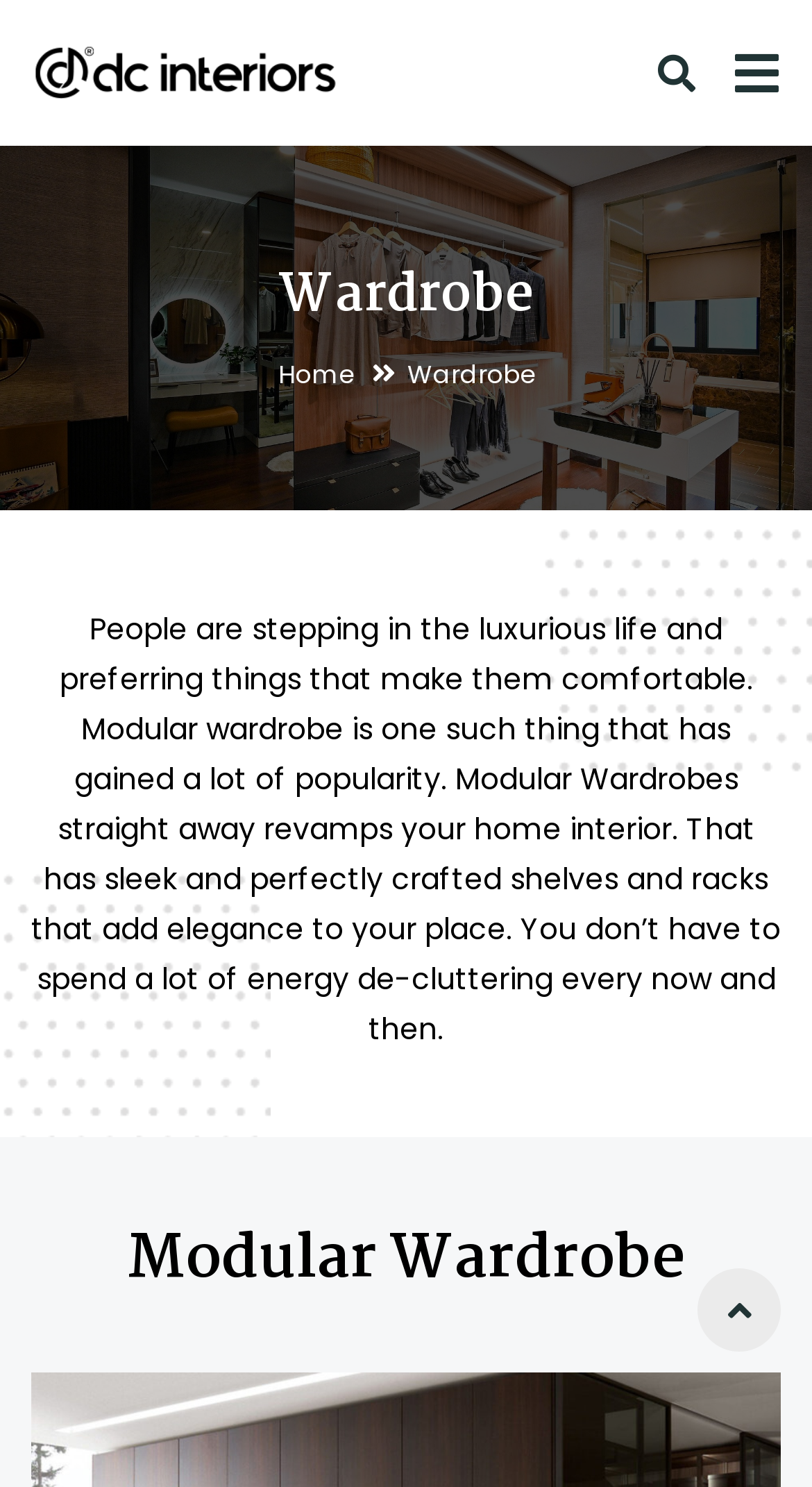Provide a one-word or short-phrase response to the question:
What is the tone of the webpage?

Informative